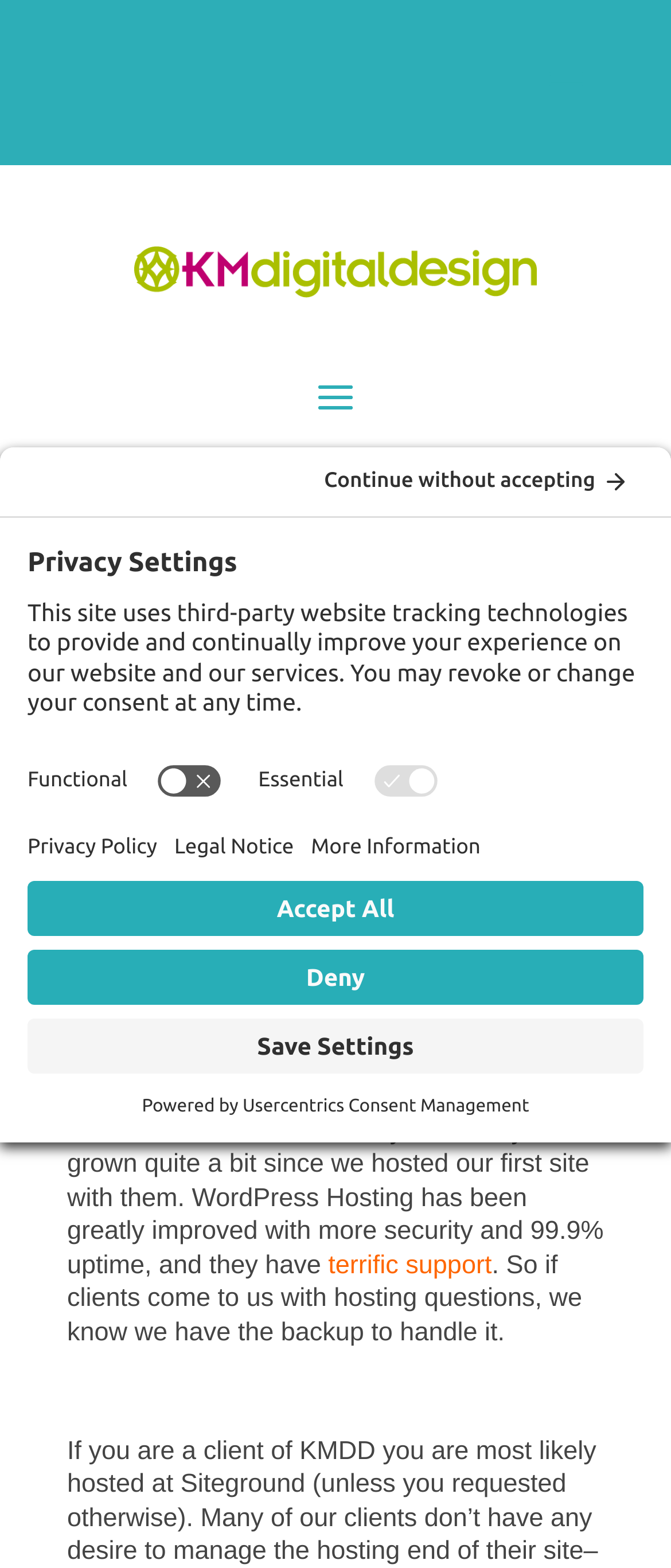Give an in-depth explanation of the webpage layout and content.

The webpage is about accessing a web hosting account, specifically with KM Digital Design. At the top left, there is a logo of KM Digital Design, which is an image linked to the company's website. Next to the logo, there is a heading that reads "Accessing your web hosting account". 

Below the heading, there is a paragraph of text that describes KM Digital Design's experience with Siteground, a web hosting service. The text mentions that Siteground has improved its WordPress hosting with more security and 99.9% uptime, and that KM Digital Design has the backup to handle hosting questions from clients. 

On the top right, there is a button labeled "Open Privacy Settings". When clicked, it opens a dialog box with privacy settings. The dialog box has a heading "Privacy Settings" and a description that explains the site's use of third-party tracking technologies. 

Inside the dialog box, there are several options, including buttons to continue without accepting, save settings, deny, or accept all. There are also switches to toggle functional and essential cookies, as well as links to open the privacy policy and legal notice. 

At the bottom of the page, there is a line of text that reads "Powered by" followed by a link to Usercentrics Consent Management.